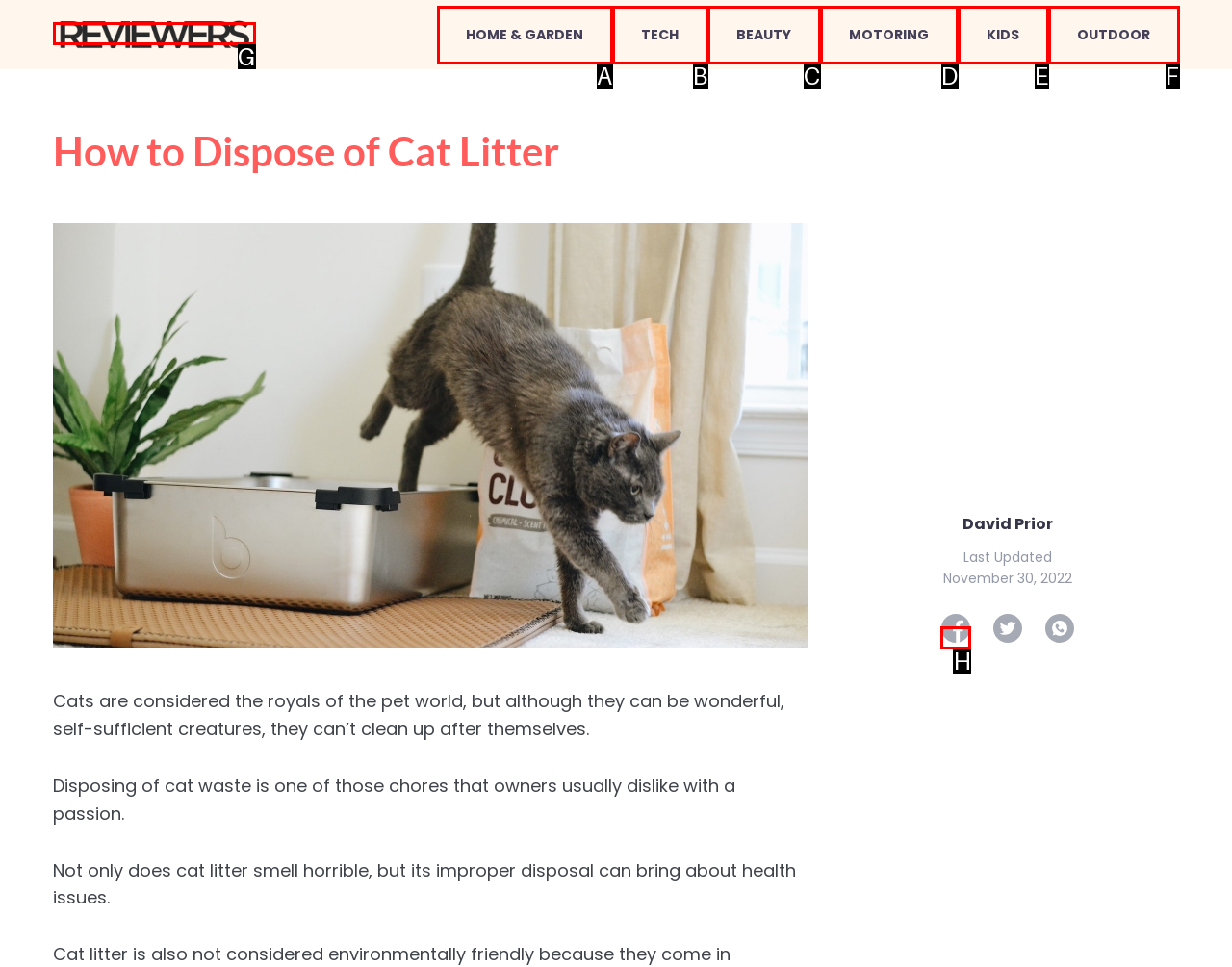Determine which option you need to click to execute the following task: Click on the link to the left of the image of David. Provide your answer as a single letter.

H